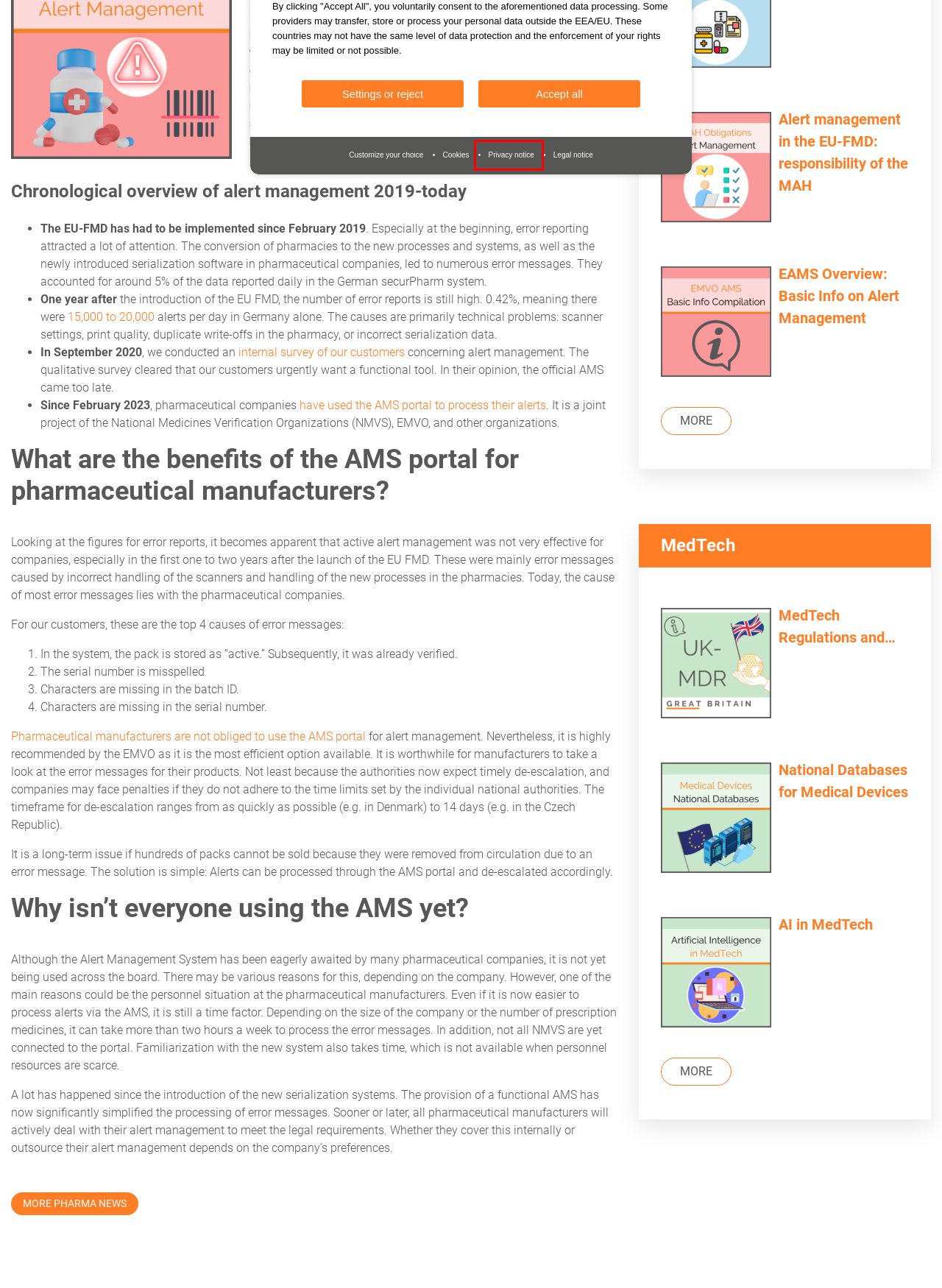You have a screenshot showing a webpage with a red bounding box around a UI element. Choose the webpage description that best matches the new page after clicking the highlighted element. Here are the options:
A. MedTech Regulations in the UK - tracekey solutions GmbH
B. Why Are there Still so Many False Alarms in Germany? - tracekey solutions GmbH
C. MedTech News Archive - tracekey solutions GmbH
D. National Databases for Medical Devices - tracekey solutions GmbH
E. AMS - Is the use of the EAMS mandatory? | EMVO Self Service Portal
F. AI in MedTech - tracekey solutions GmbH
G. Customer Survey: Alert Management in the EU - tracekey solutions GmbH
H. Data Privacy - tracekey solutions GmbH

H